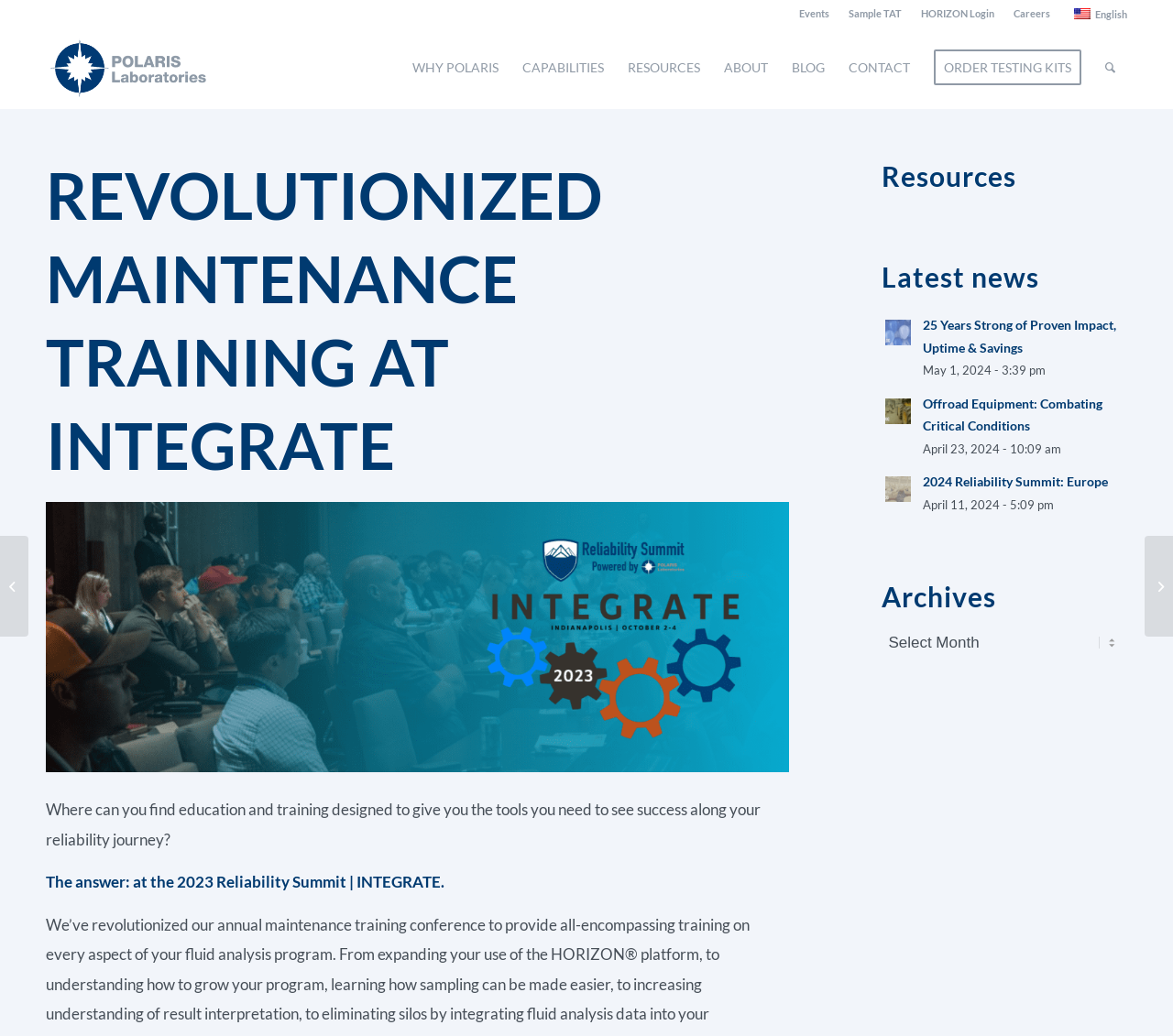Determine the bounding box coordinates for the UI element with the following description: "ORDER TESTING KITS". The coordinates should be four float numbers between 0 and 1, represented as [left, top, right, bottom].

[0.786, 0.026, 0.932, 0.105]